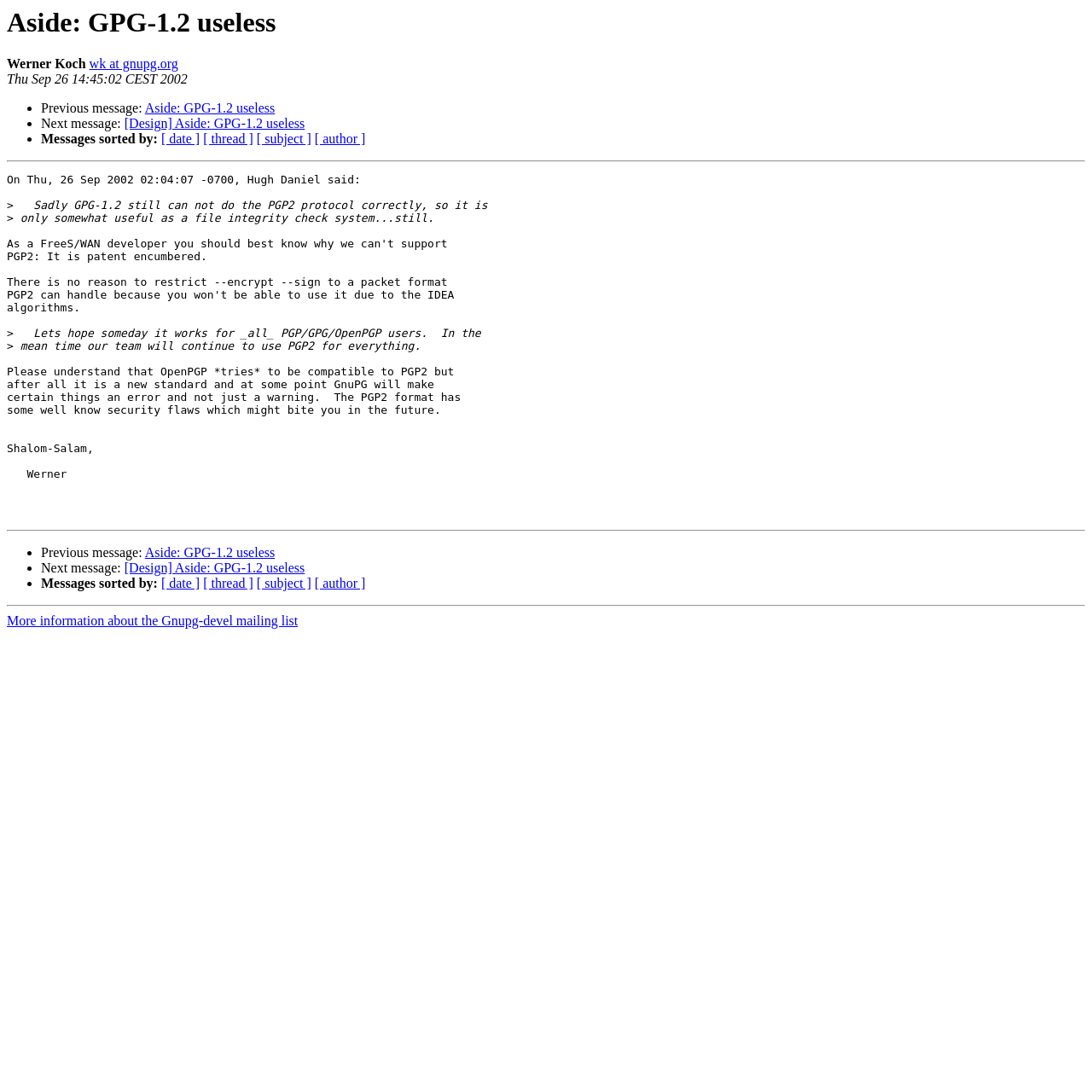Please locate the clickable area by providing the bounding box coordinates to follow this instruction: "View comments".

None